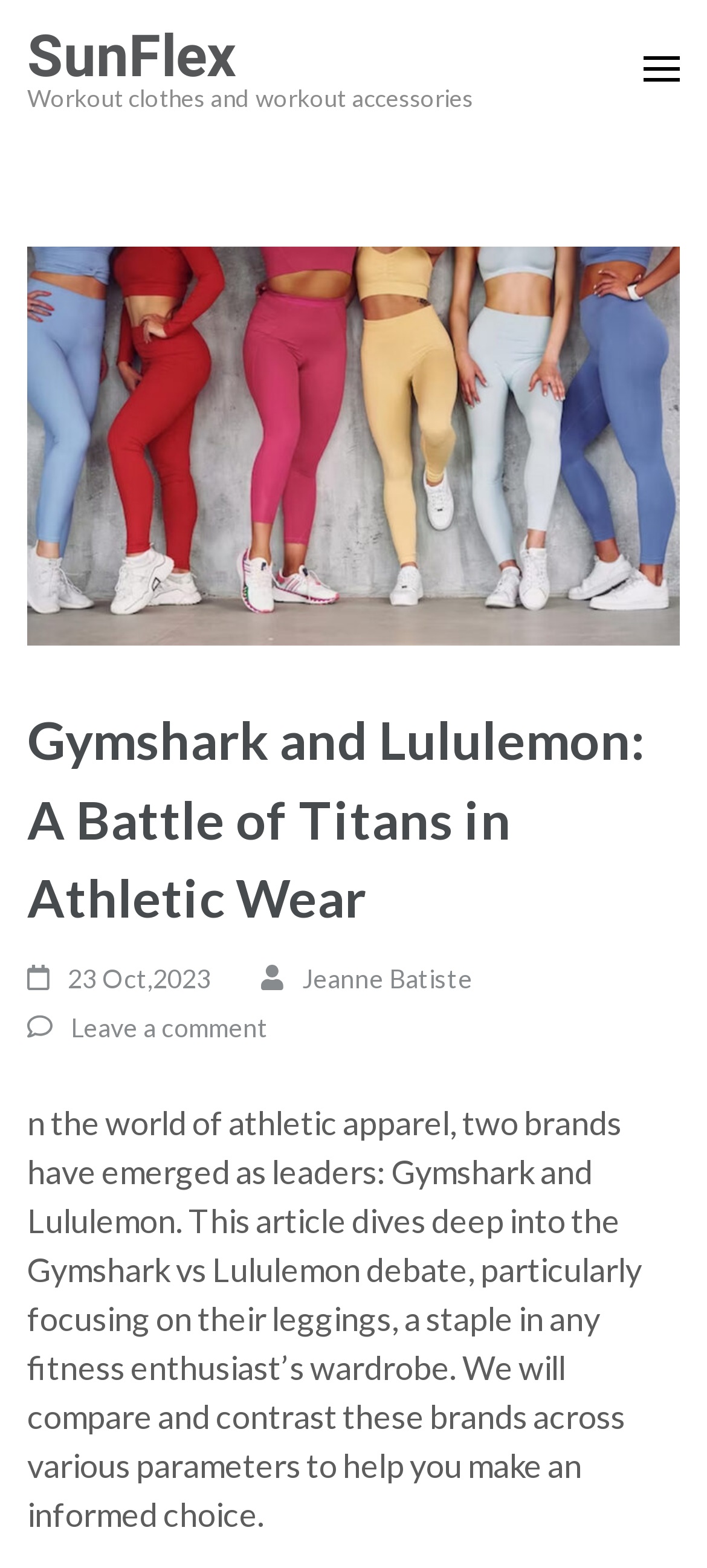Provide a thorough and detailed response to the question by examining the image: 
What is the main product being compared in the article?

The main product being compared in the article can be determined by reading the static text 'This article dives deep into the Gymshark vs Lululemon debate, particularly focusing on their leggings, a staple in any fitness enthusiast’s wardrobe.'